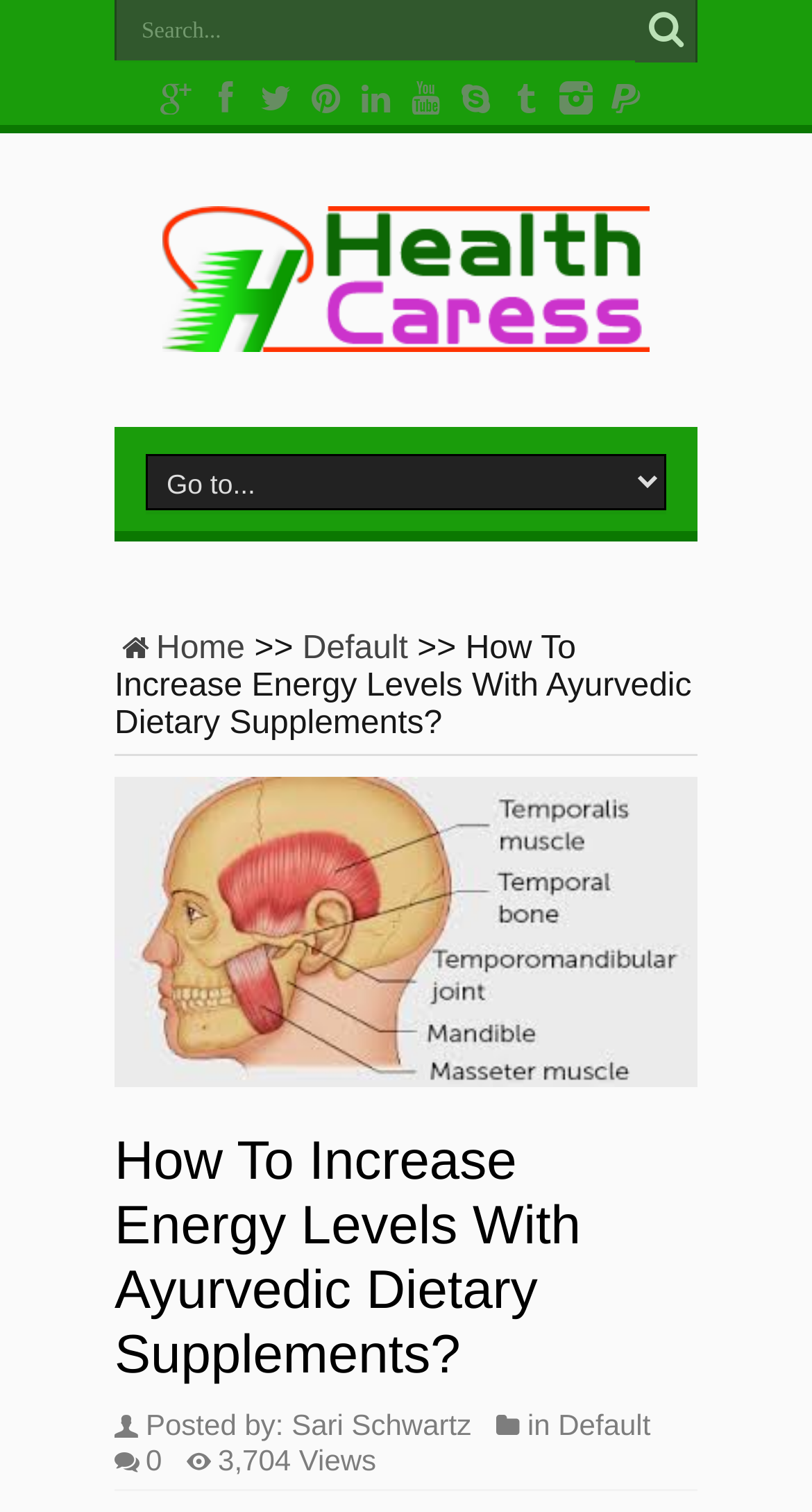Is there a search function on the website?
Use the image to give a comprehensive and detailed response to the question.

I found a textbox element with a search icon and a static text element with the text 'Search...' which suggests that the website has a search function.